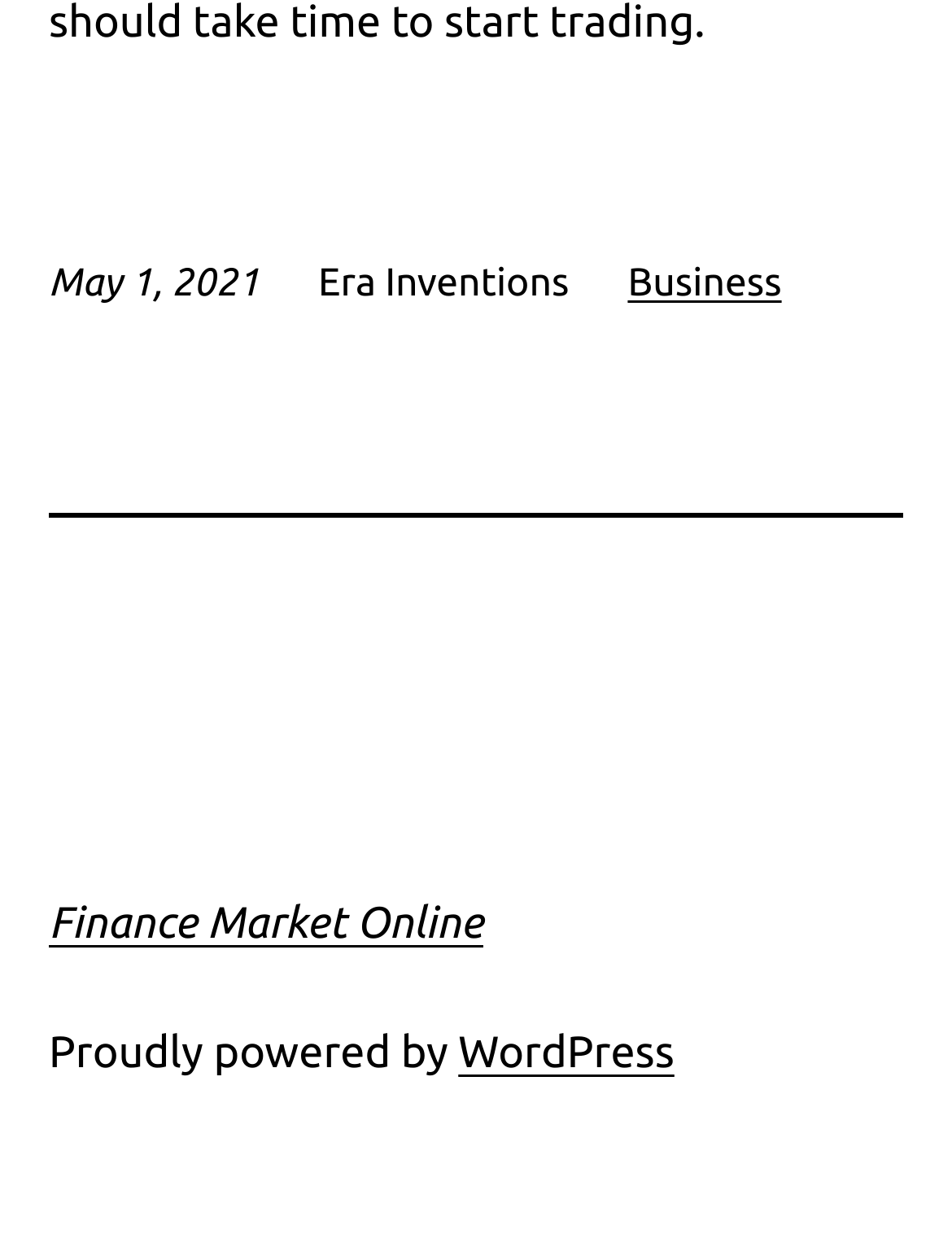Locate the UI element described as follows: "Finance Market Online". Return the bounding box coordinates as four float numbers between 0 and 1 in the order [left, top, right, bottom].

[0.051, 0.723, 0.508, 0.762]